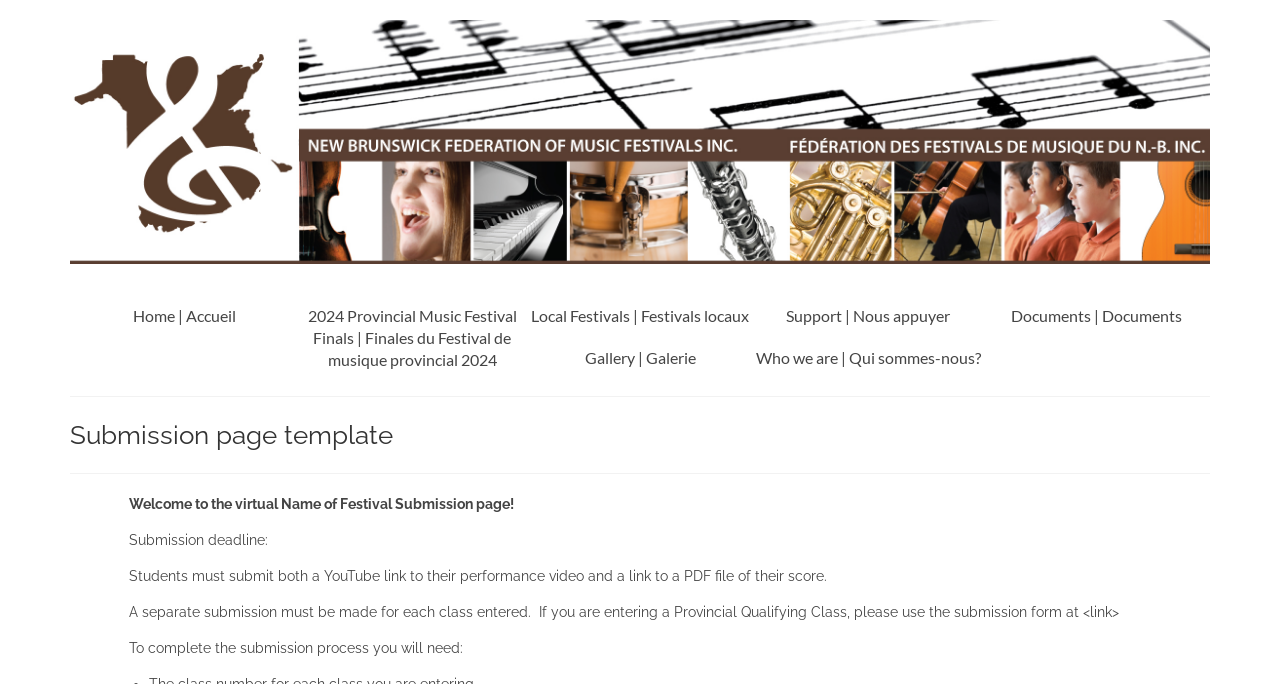Find the bounding box coordinates of the element to click in order to complete this instruction: "Click on the NBFMF link". The bounding box coordinates must be four float numbers between 0 and 1, denoted as [left, top, right, bottom].

[0.055, 0.029, 0.945, 0.385]